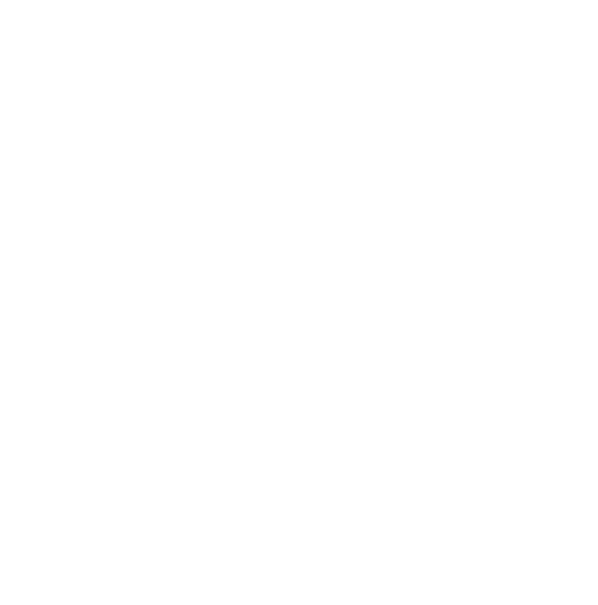Please provide a brief answer to the following inquiry using a single word or phrase:
What is the characteristic of the chair's curves?

Smooth, flowing